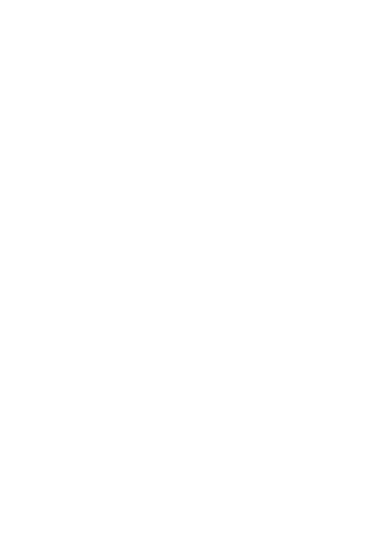Using the information in the image, could you please answer the following question in detail:
What is the aesthetic of the Bravo TV logo?

The logo features bold and vibrant colors, which emphasizes its contemporary aesthetic, aligning with modern digital branding and appealing to a tech-savvy audience.